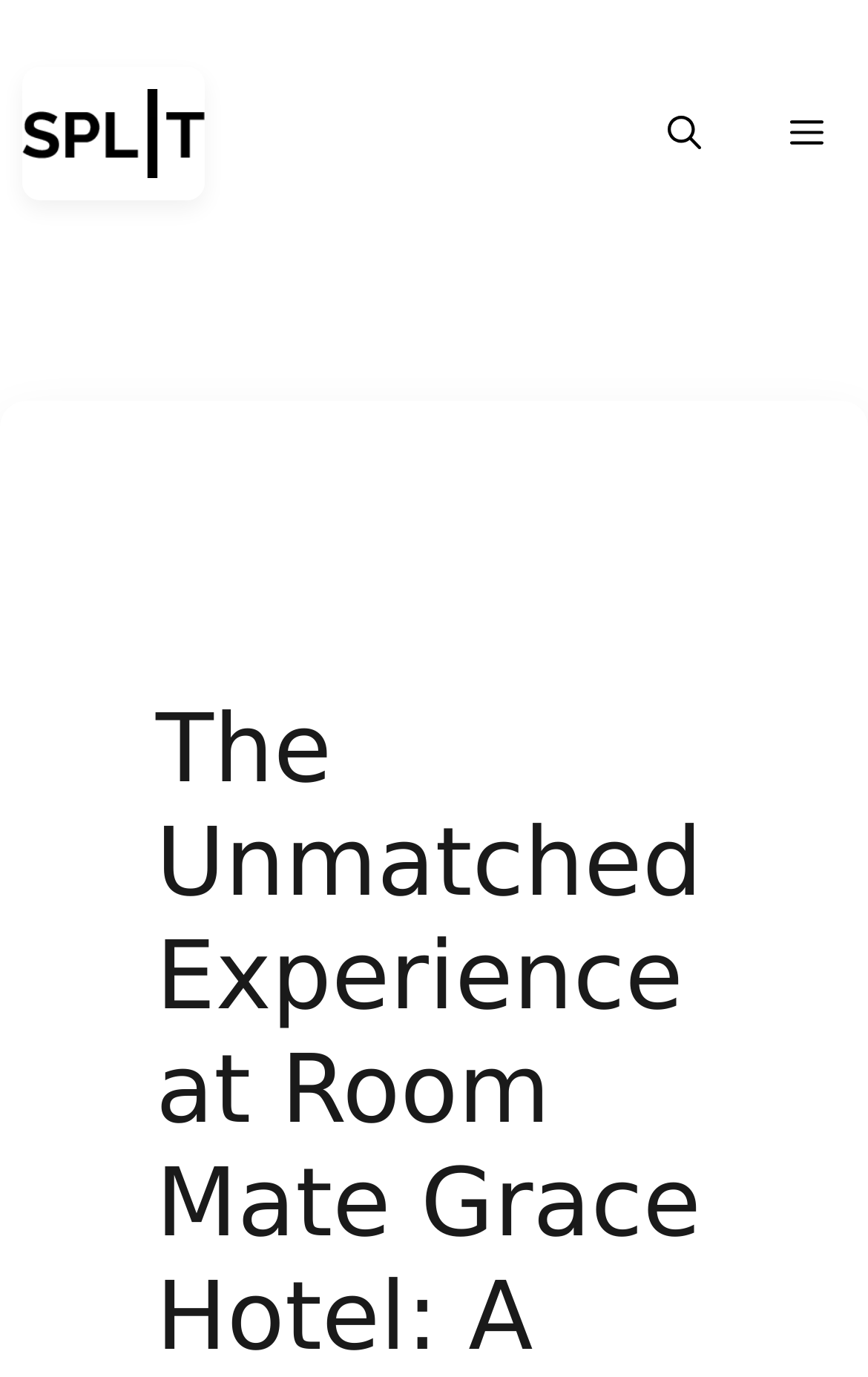Bounding box coordinates are specified in the format (top-left x, top-left y, bottom-right x, bottom-right y). All values are floating point numbers bounded between 0 and 1. Please provide the bounding box coordinate of the region this sentence describes: aria-label="Open Search Bar"

[0.718, 0.048, 0.859, 0.145]